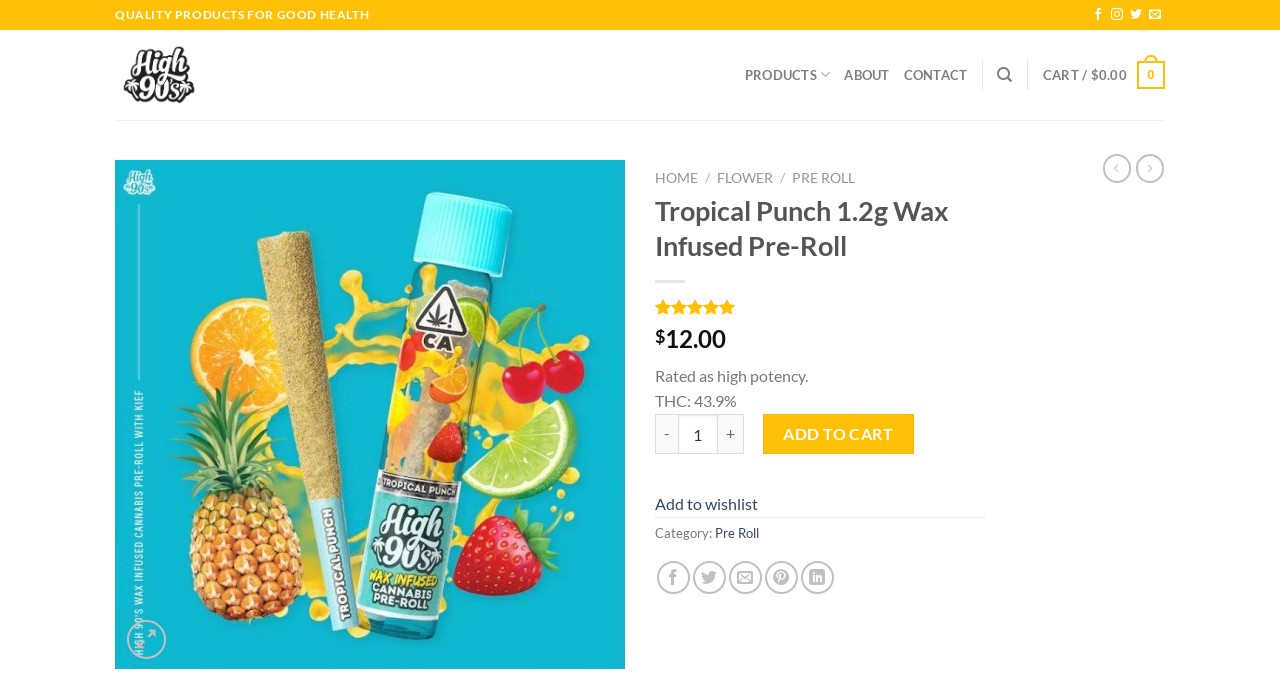Point out the bounding box coordinates of the section to click in order to follow this instruction: "Contact our scientific officers for Health Research & Biotechnology".

None